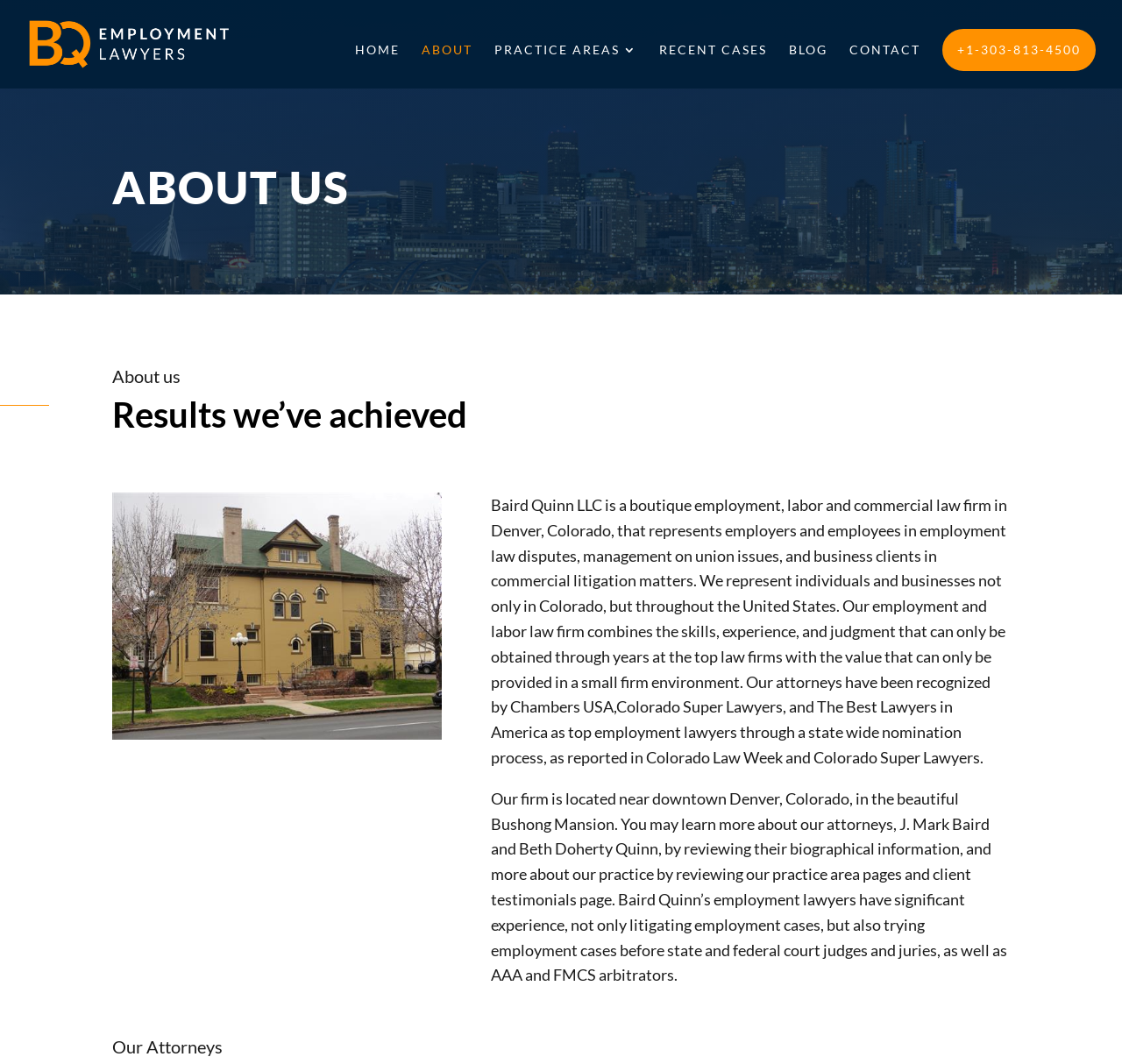Where is Baird Quinn LLC located?
Please use the image to deliver a detailed and complete answer.

According to the StaticText element with OCR text 'Our firm is located near downtown Denver, Colorado, in the beautiful Bushong Mansion.', we can determine that Baird Quinn LLC is located near downtown Denver, Colorado.